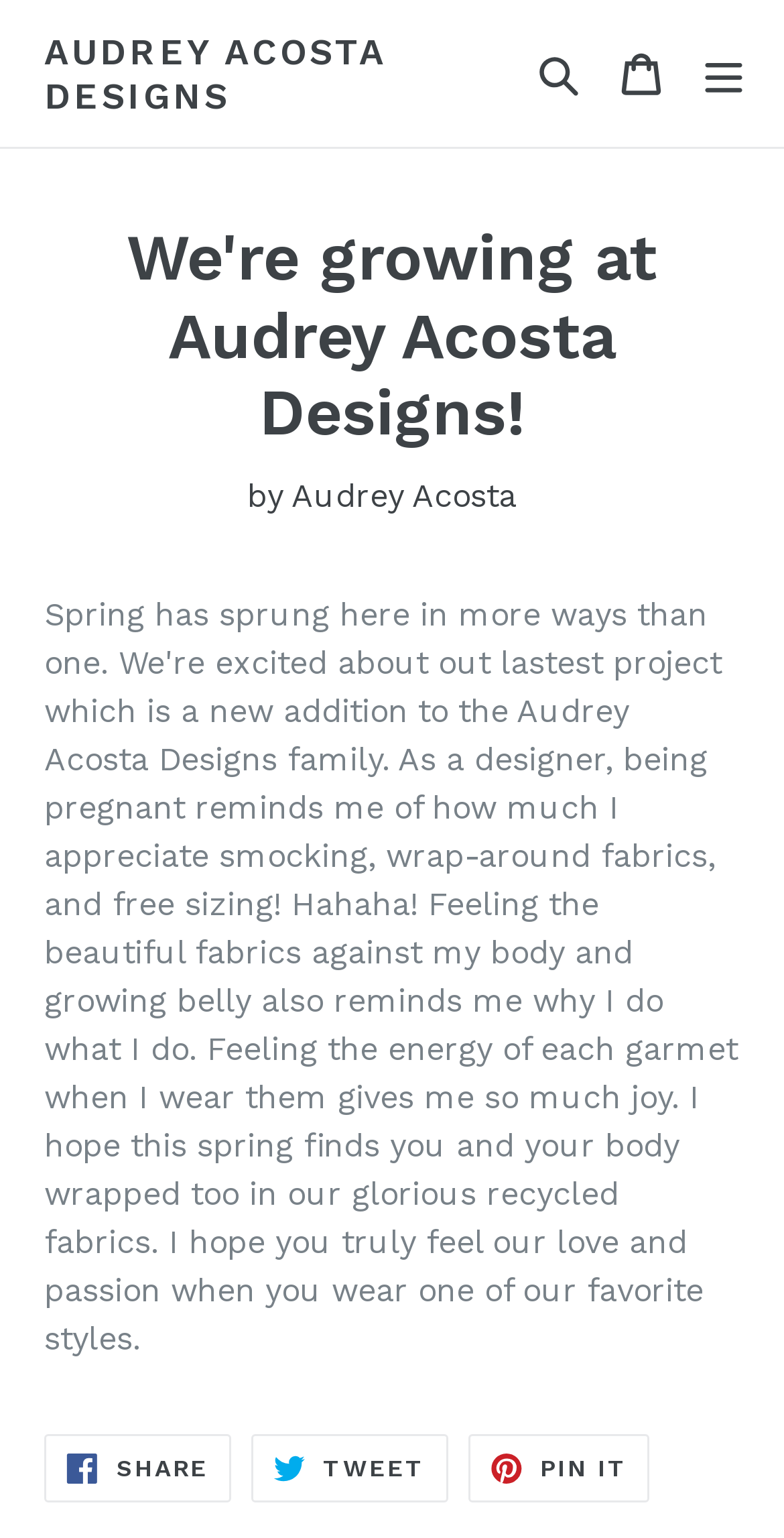What is the position of the search button?
Please describe in detail the information shown in the image to answer the question.

I analyzed the bounding box coordinates of the button element with the text 'Search' and found that its x1 and x2 coordinates are 0.667 and 0.759, respectively, which indicates that it is located at the top right of the webpage.